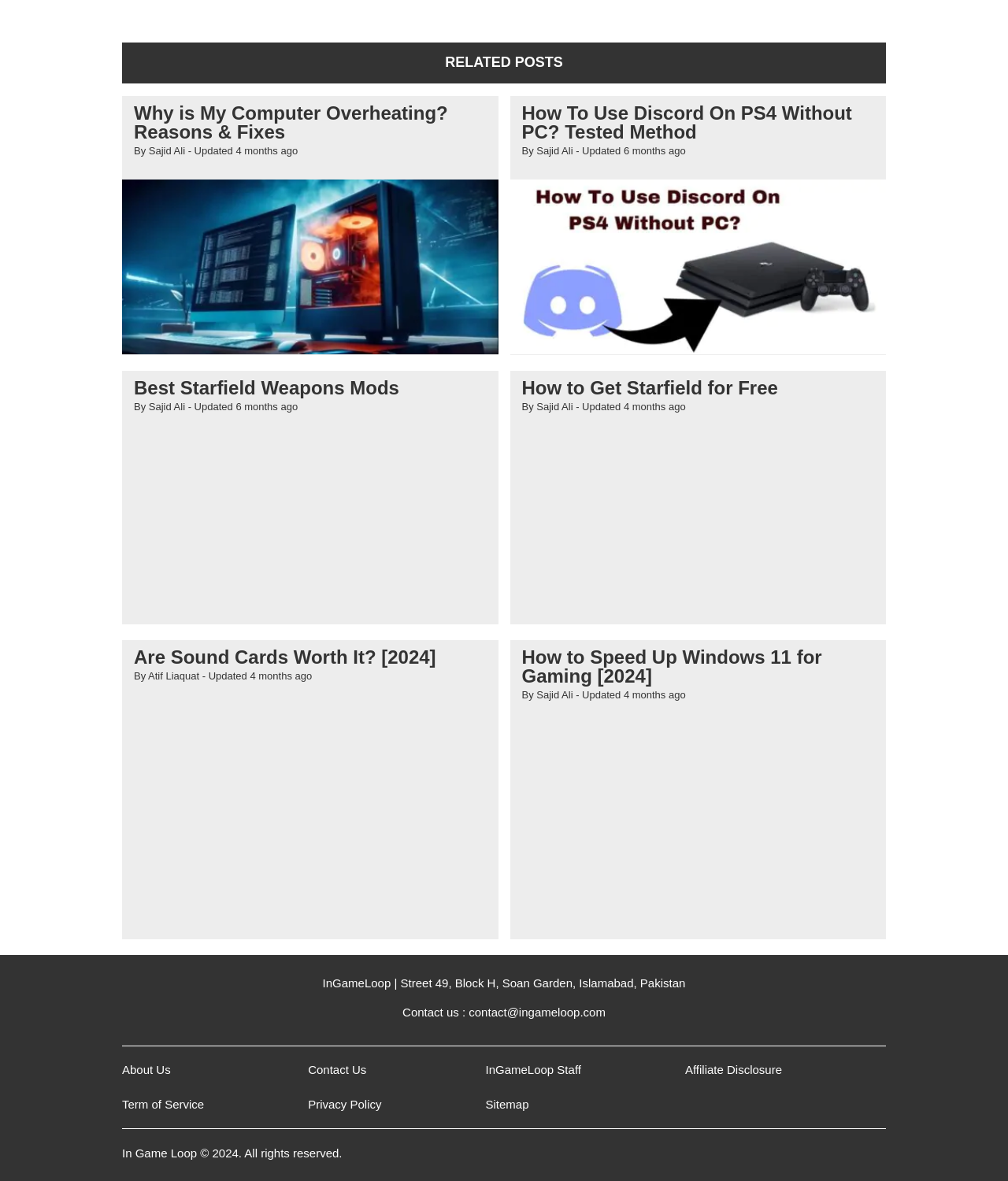Identify the bounding box for the described UI element: "aria-label="Best Starfield Weapons Mods"".

[0.121, 0.516, 0.494, 0.53]